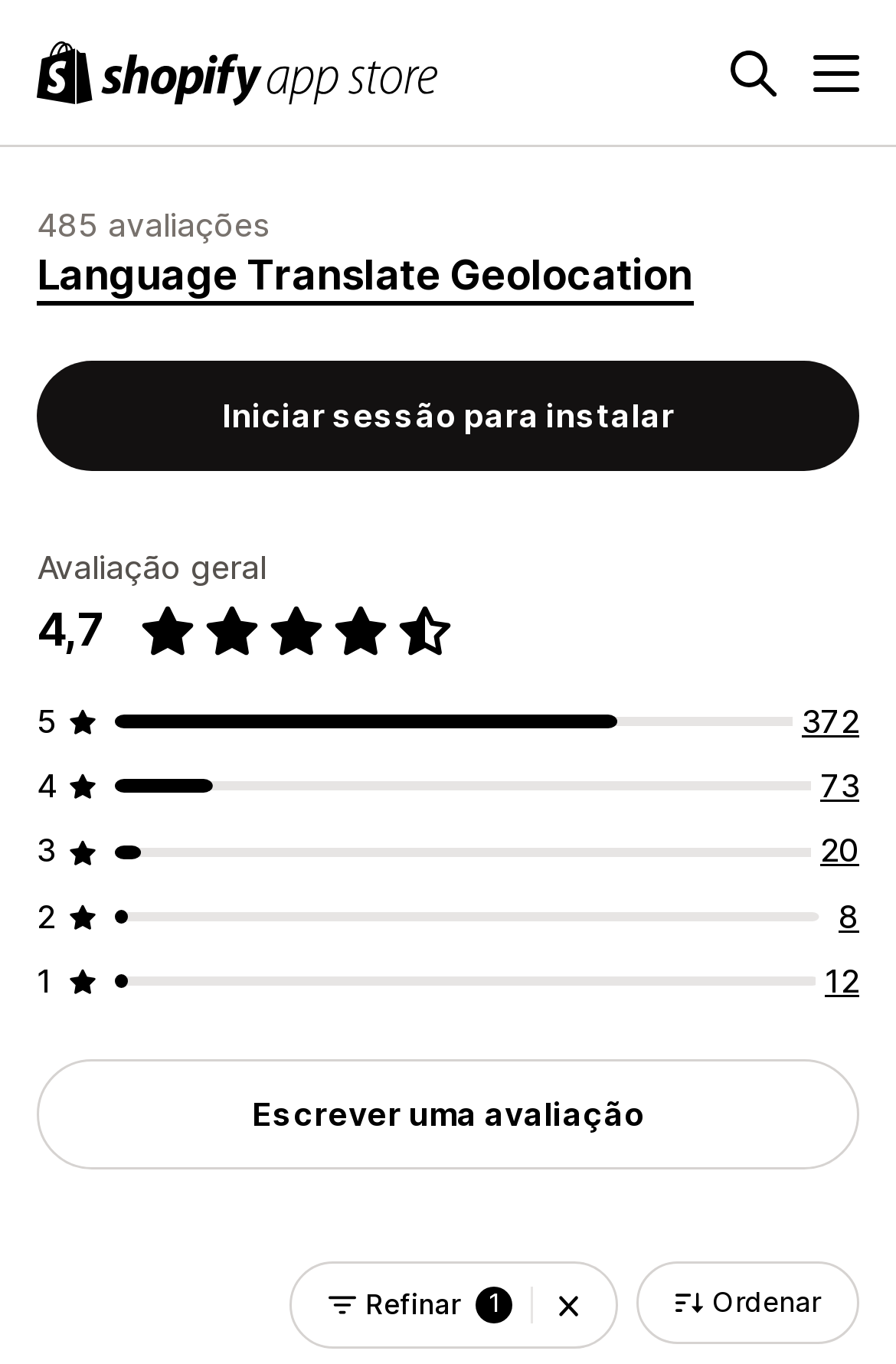Please provide a one-word or short phrase answer to the question:
What is the average rating of this app?

4.7 out of 5